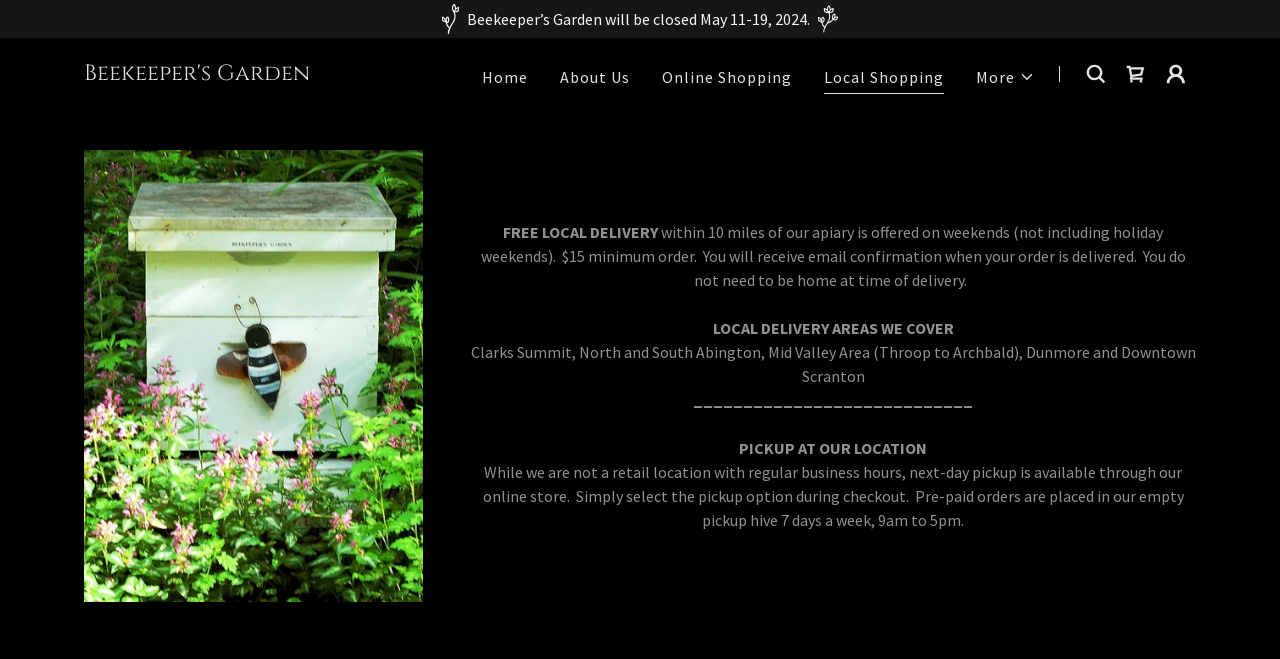What is the minimum order for free local delivery?
Examine the image closely and answer the question with as much detail as possible.

The minimum order for free local delivery can be found in the StaticText element which states 'FREE LOCAL DELIVERY within 10 miles of our apiary is offered on weekends (not including holiday weekends). $15 minimum order.'.